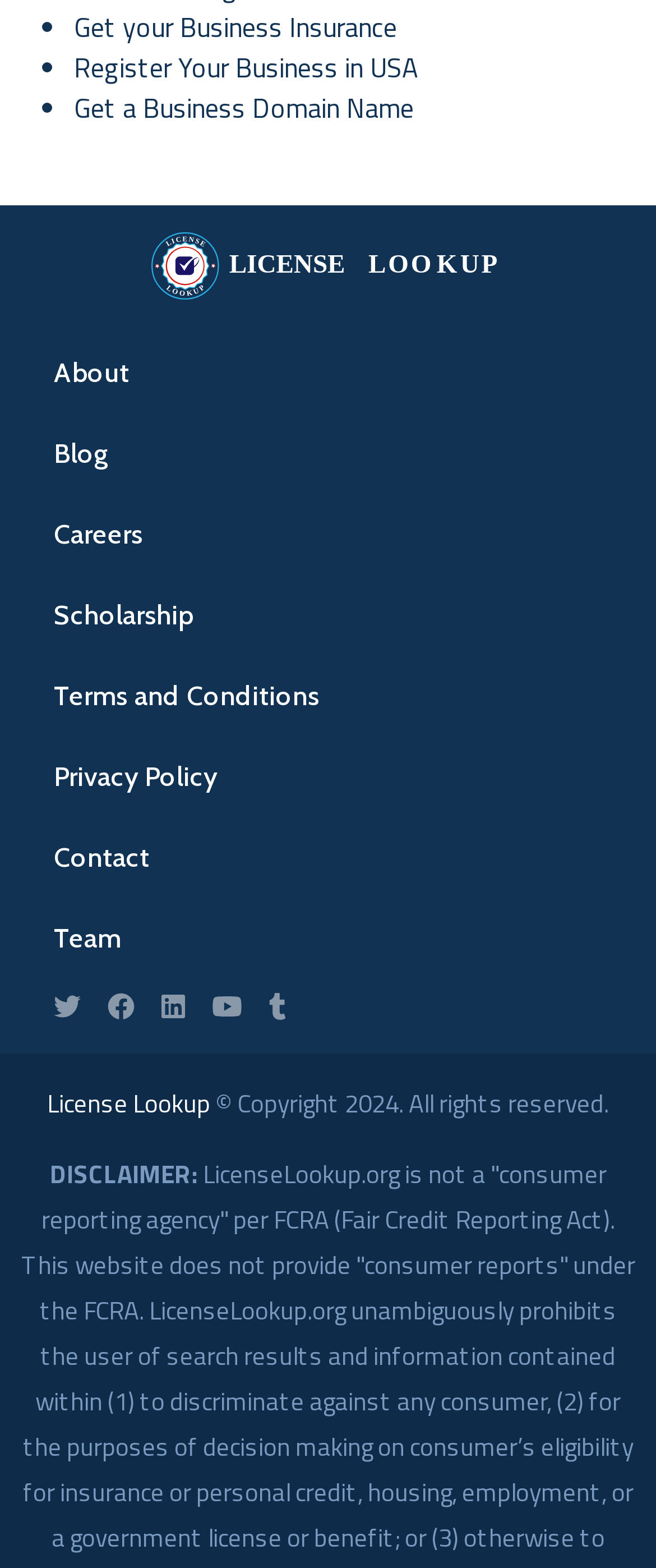How many social media links are present?
Refer to the screenshot and deliver a thorough answer to the question presented.

There are 5 social media links present on the webpage, which are 'LicenseLookup Twitter', 'LicenseLookup Facebook', 'LicenseLookup LinkedIn', 'LicenseLookup Youtube', and 'LicenseLookup Tumblr'.